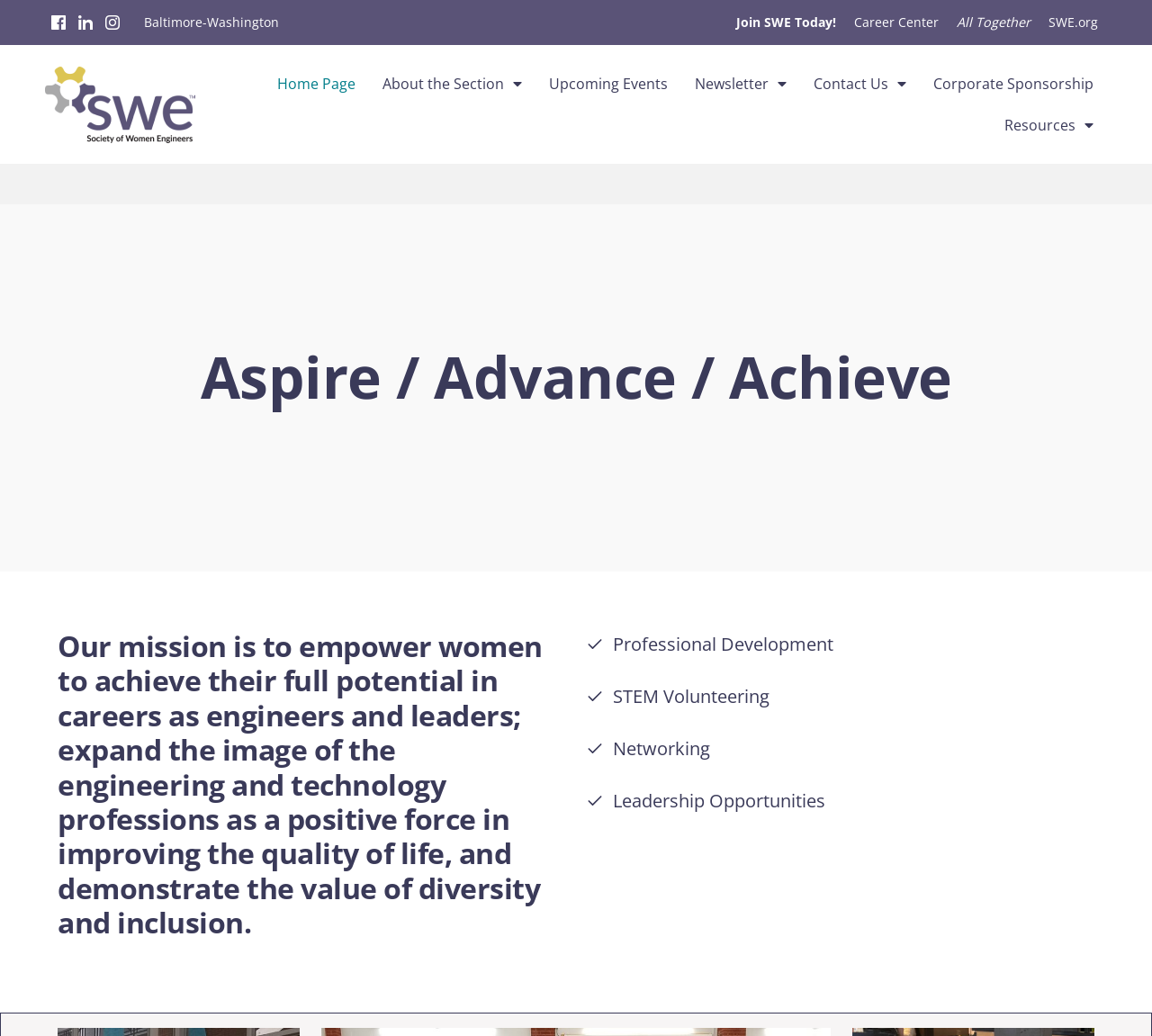Using the element description provided, determine the bounding box coordinates in the format (top-left x, top-left y, bottom-right x, bottom-right y). Ensure that all values are floating point numbers between 0 and 1. Element description: SWE.org

[0.902, 0.015, 0.961, 0.028]